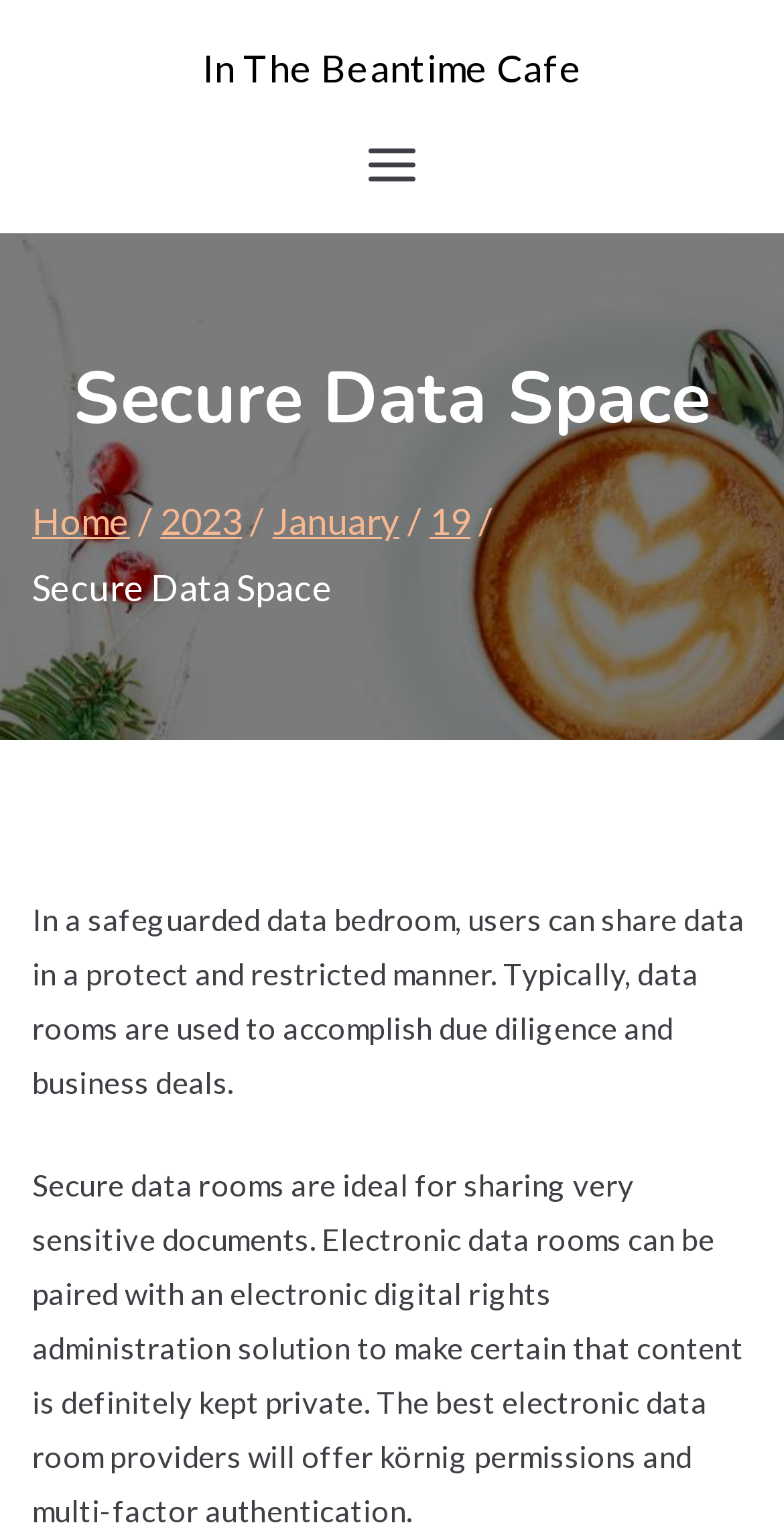What is the main topic of the webpage?
Look at the image and answer with only one word or phrase.

Secure Data Space